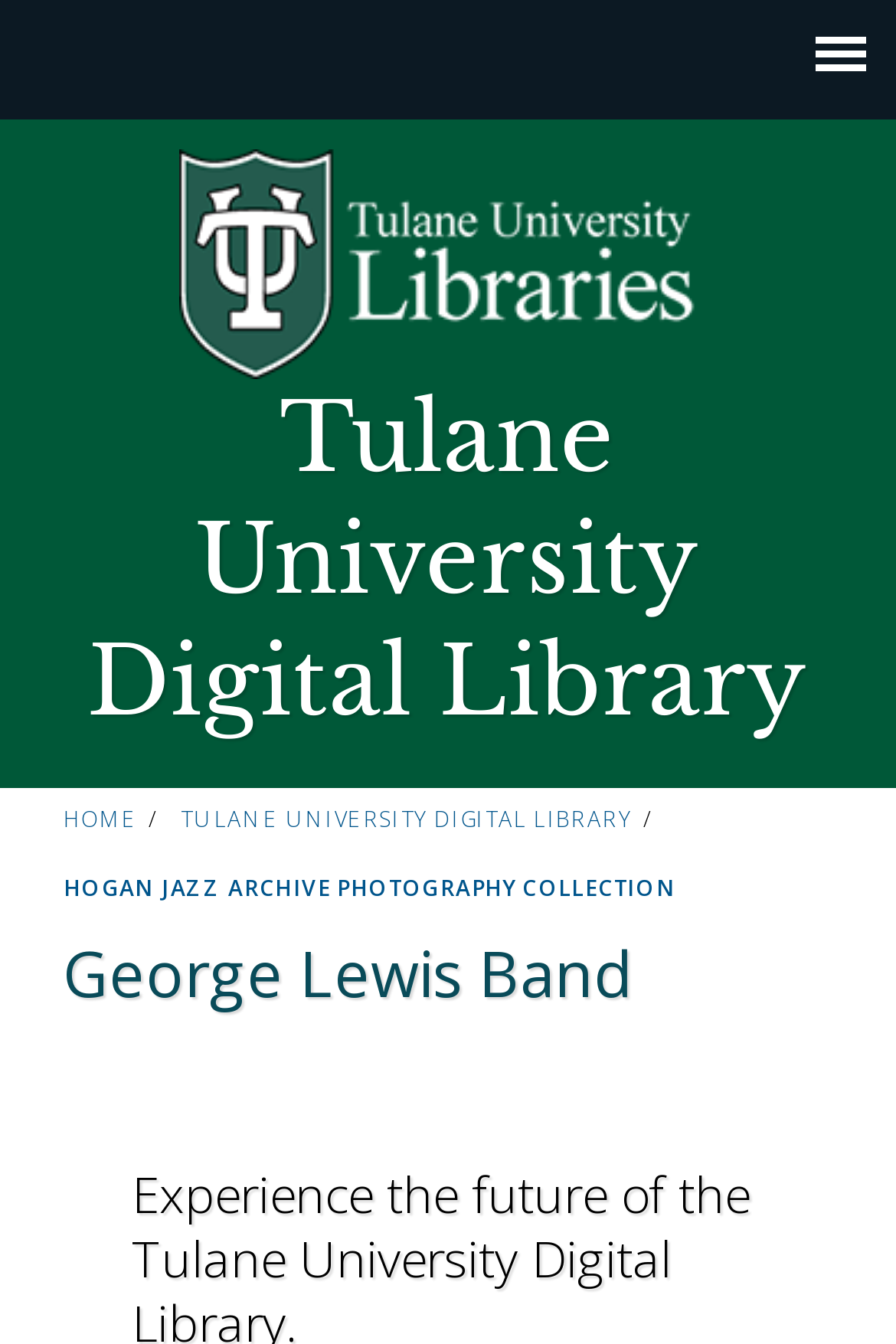What is the name of the jazz archive collection?
Provide a detailed answer to the question using information from the image.

By examining the webpage, I found a link with the text 'HOGAN JAZZ ARCHIVE PHOTOGRAPHY COLLECTION' which suggests that it is the name of a jazz archive collection.